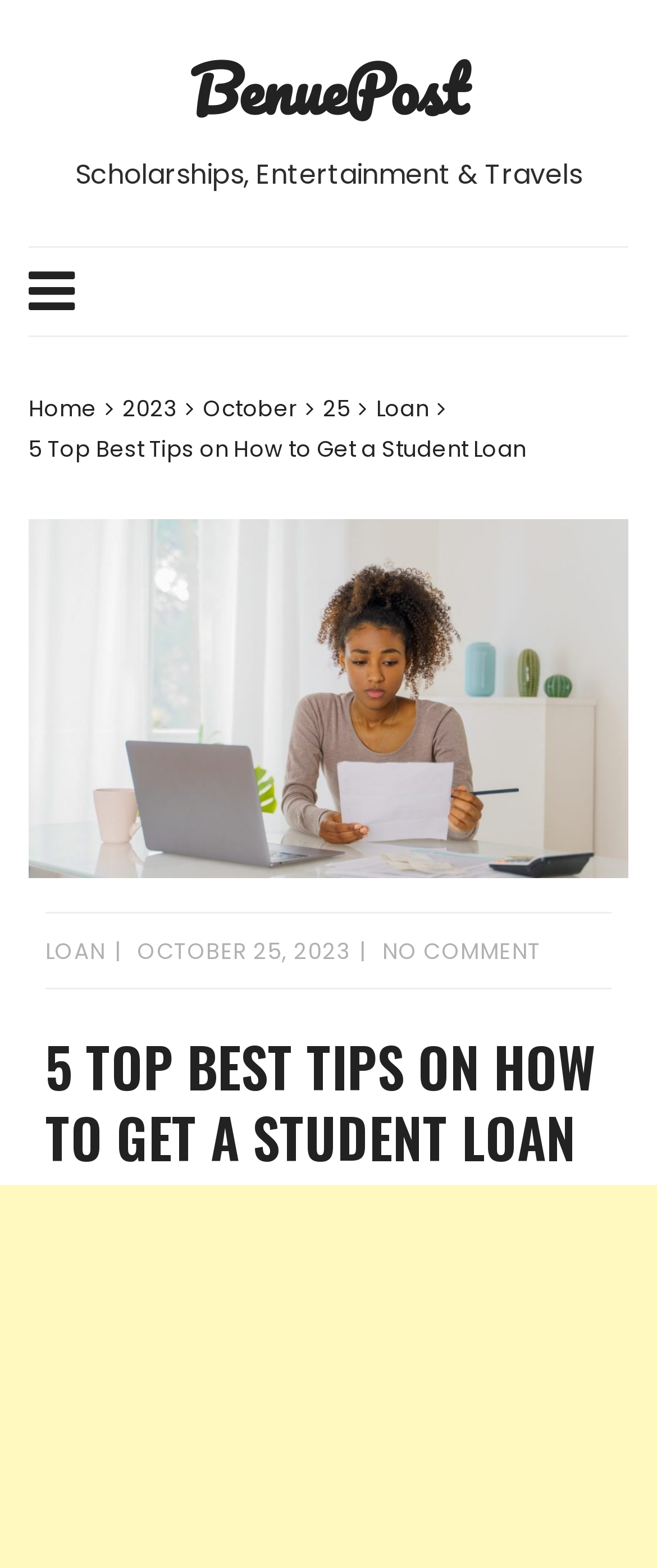Find the bounding box coordinates of the clickable element required to execute the following instruction: "View the article about 5 TOP BEST TIPS ON HOW TO GET A STUDENT LOAN". Provide the coordinates as four float numbers between 0 and 1, i.e., [left, top, right, bottom].

[0.069, 0.658, 0.931, 0.748]